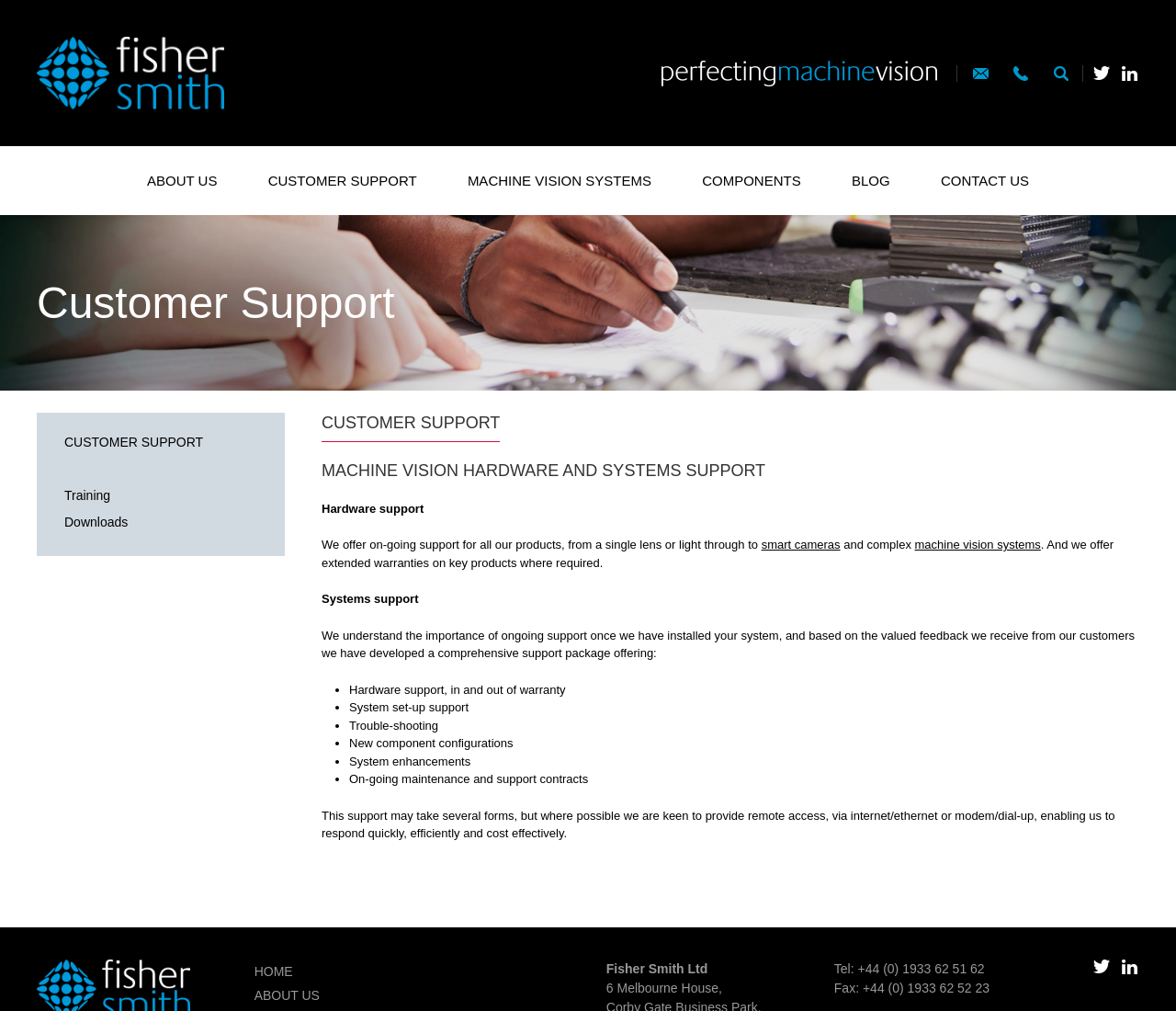How can the company provide remote support?
Refer to the image and respond with a one-word or short-phrase answer.

Via internet/ethernet or modem/dial-up